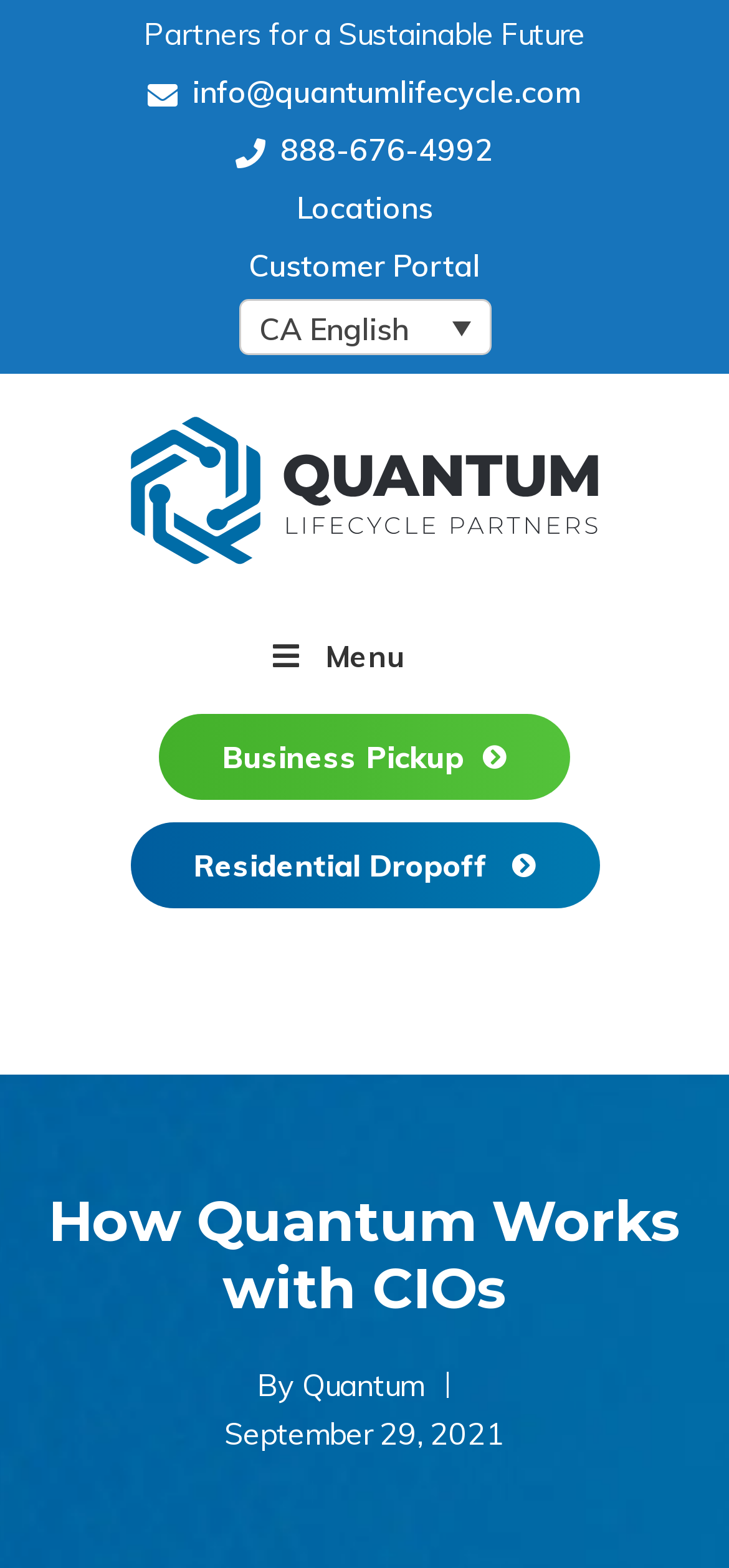Determine the heading of the webpage and extract its text content.

How Quantum Works with CIOs